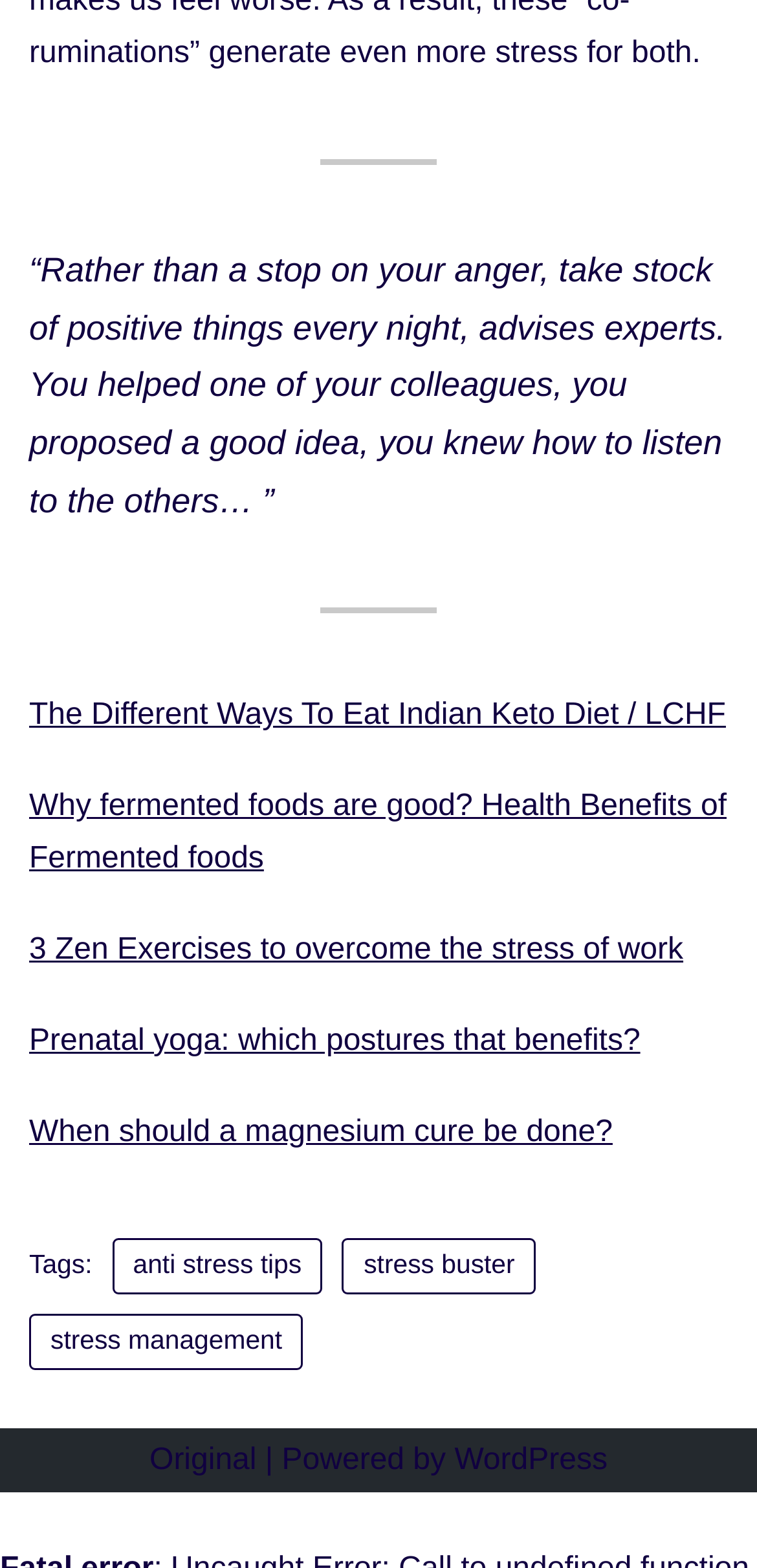Locate the bounding box coordinates of the area to click to fulfill this instruction: "View the original content powered by WordPress". The bounding box should be presented as four float numbers between 0 and 1, in the order [left, top, right, bottom].

[0.6, 0.92, 0.803, 0.941]